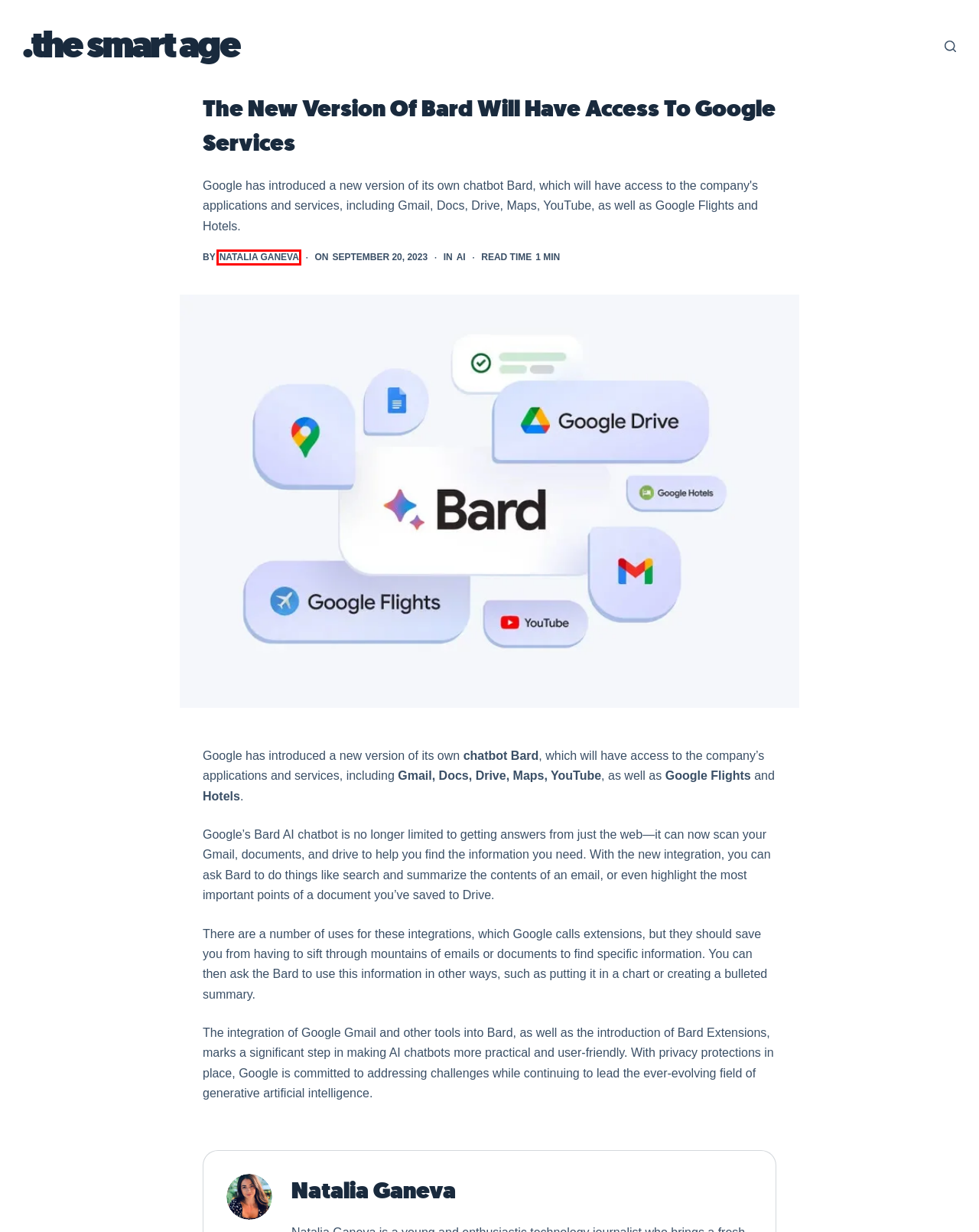Check out the screenshot of a webpage with a red rectangle bounding box. Select the best fitting webpage description that aligns with the new webpage after clicking the element inside the bounding box. Here are the candidates:
A. NVIDIA Reveals Chat With RTX | .the smart age
B. Natalia Ganeva's profila @ .the smart age
C. Hyperloop One Shuts Down And Sells Off Assets | .the smart age
D. Google Released The Gemini 1.5  | .the smart age
E. Free Gutenberg and WooCommerce WordPress Theme - Blocksy
F. Apple Introduced Keyframer AI: It Turns Static Pictures Into Animated Ones | .the smart age
G. .the smart age
H. Microsoft Opens Free Access To The GPT-4 Turbo  | .the smart age

B